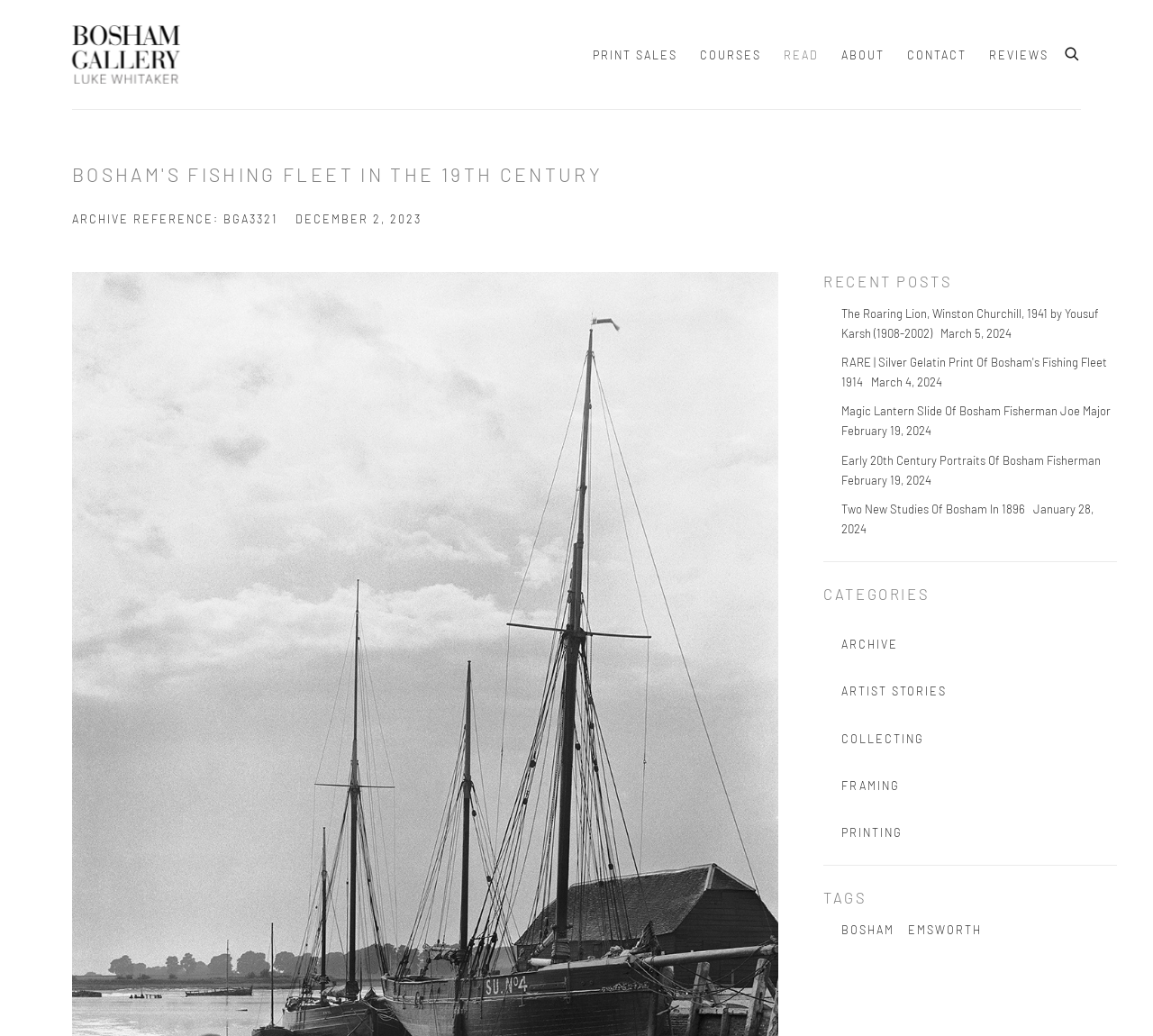What is the archive reference of the current page?
Based on the image, respond with a single word or phrase.

BGA3321